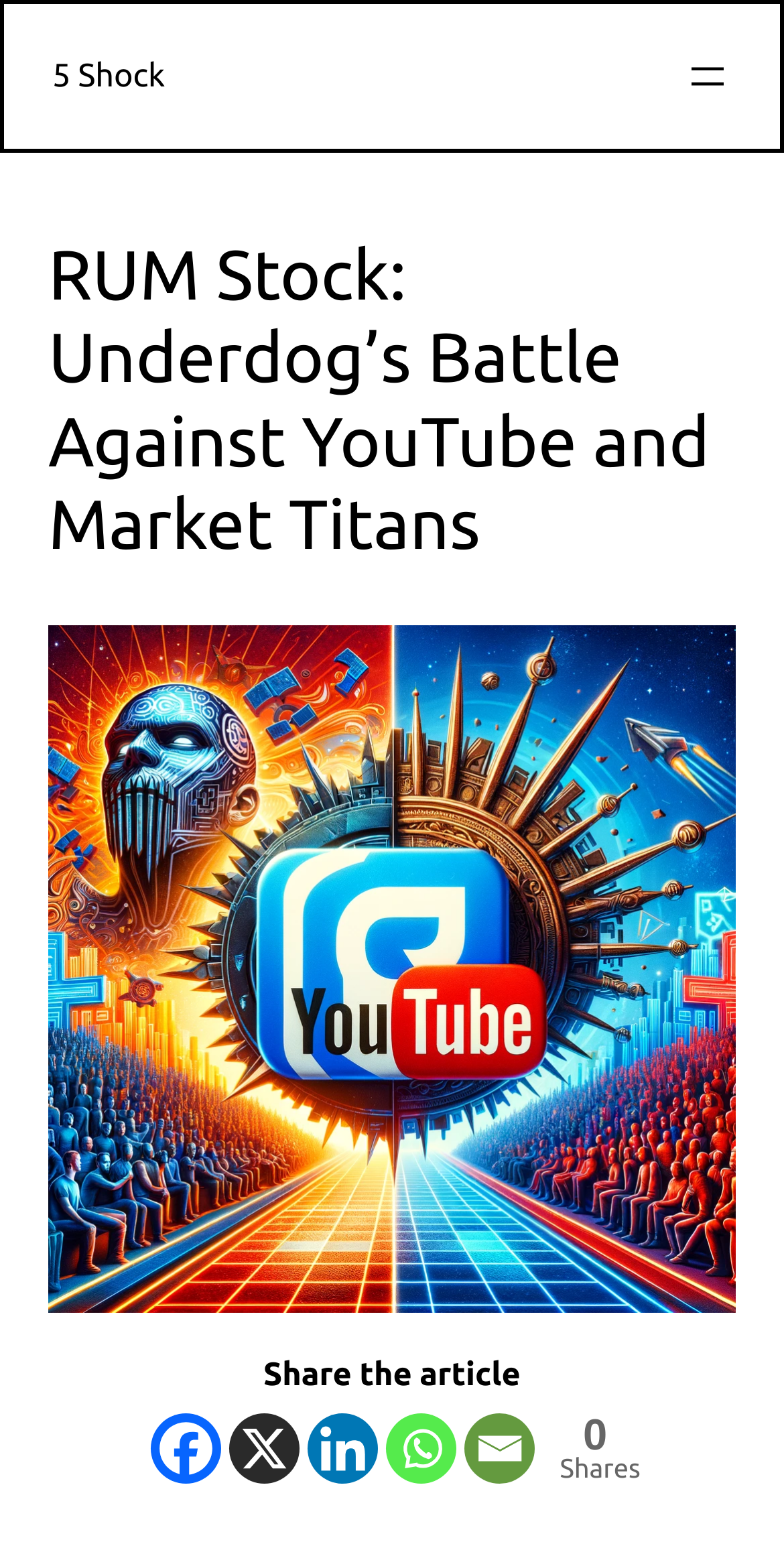Kindly determine the bounding box coordinates of the area that needs to be clicked to fulfill this instruction: "Click on the Facebook share link".

[0.191, 0.914, 0.281, 0.959]